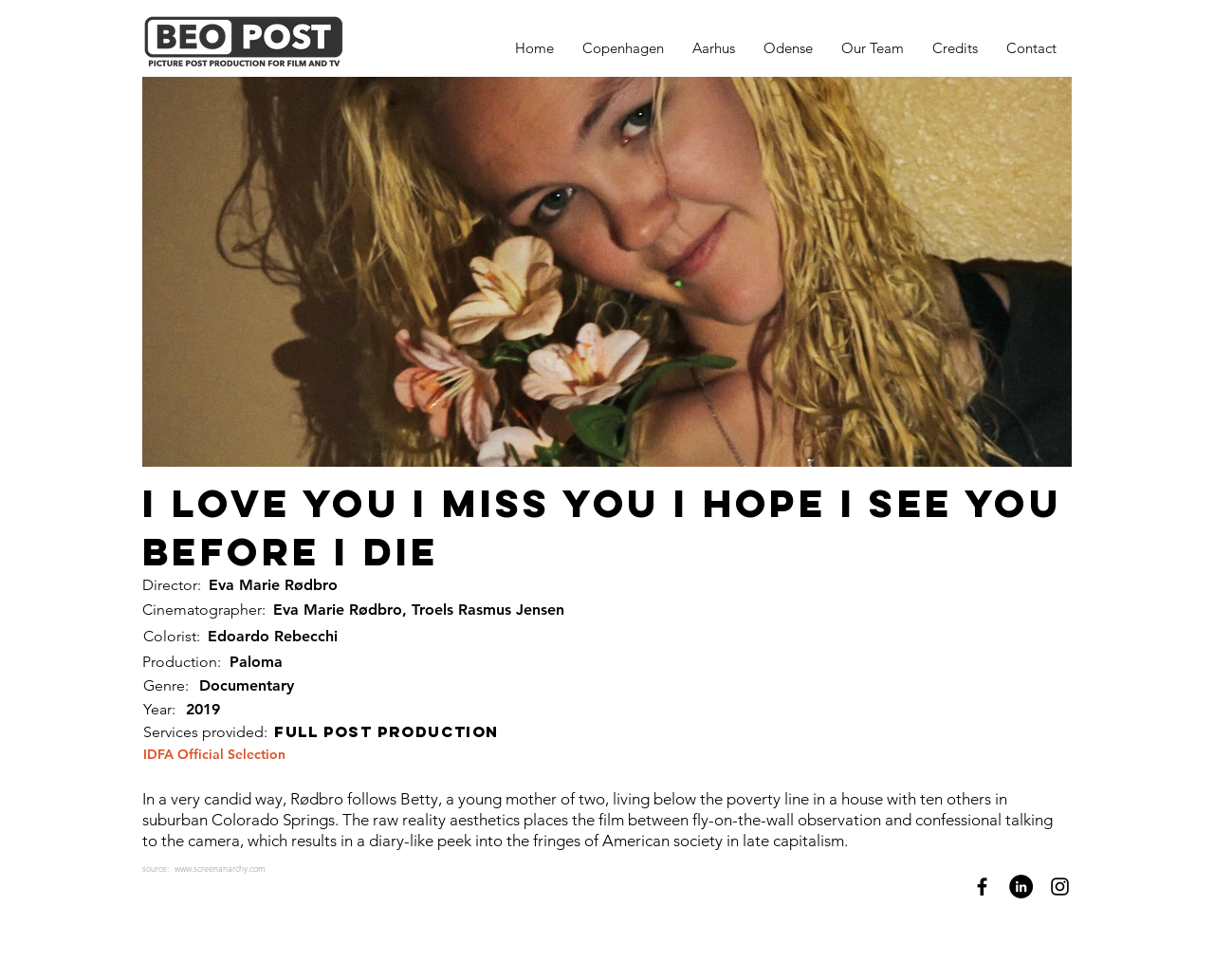Given the content of the image, can you provide a detailed answer to the question?
How many social media links are there in the social bar?

I found the answer by looking at the social bar section at the bottom of the page. I counted the number of links and found that there are three links: Facebook, LinkedIn, and Instagram.